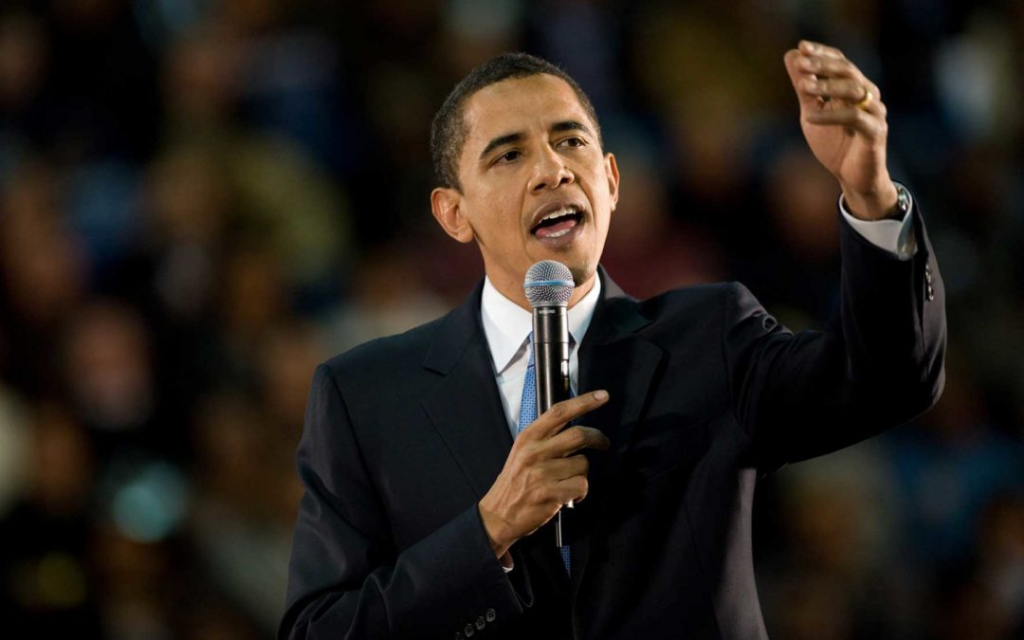Capture every detail in the image and describe it fully.

This striking image captures a passionate moment of a speaker delivering a compelling speech, with a microphone in hand. The individual, dressed in a formal suit, gestures expressively, emphasizing key points as they engage with the audience. The blurred background hints at a large crowd, creating an atmosphere of anticipation and connection. This scene embodies the essence of impactful public speaking, highlighting the importance of delivery and presence in making memorable speeches.